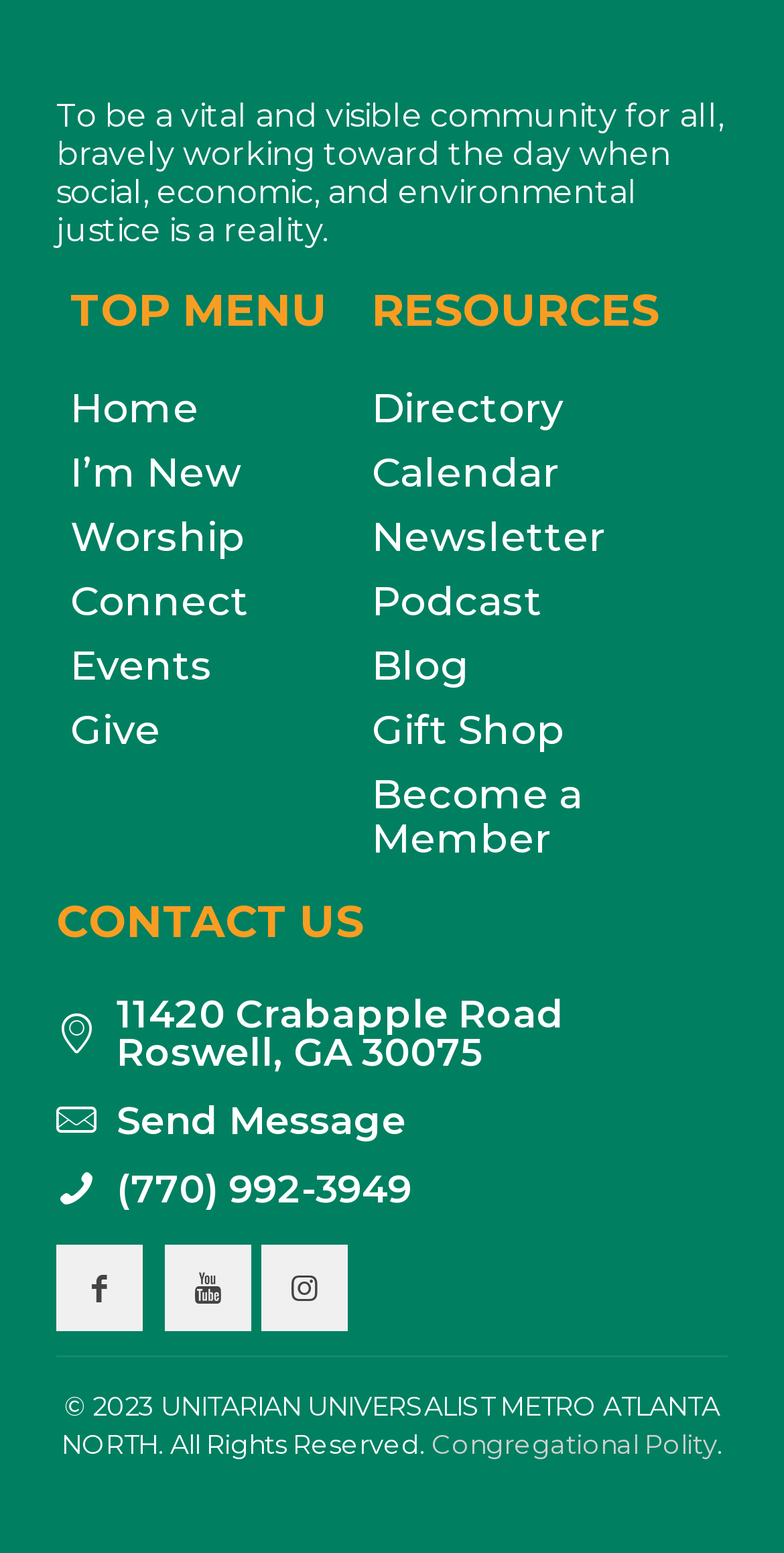Provide the bounding box coordinates for the UI element that is described as: "Send Message".

[0.149, 0.706, 0.518, 0.736]